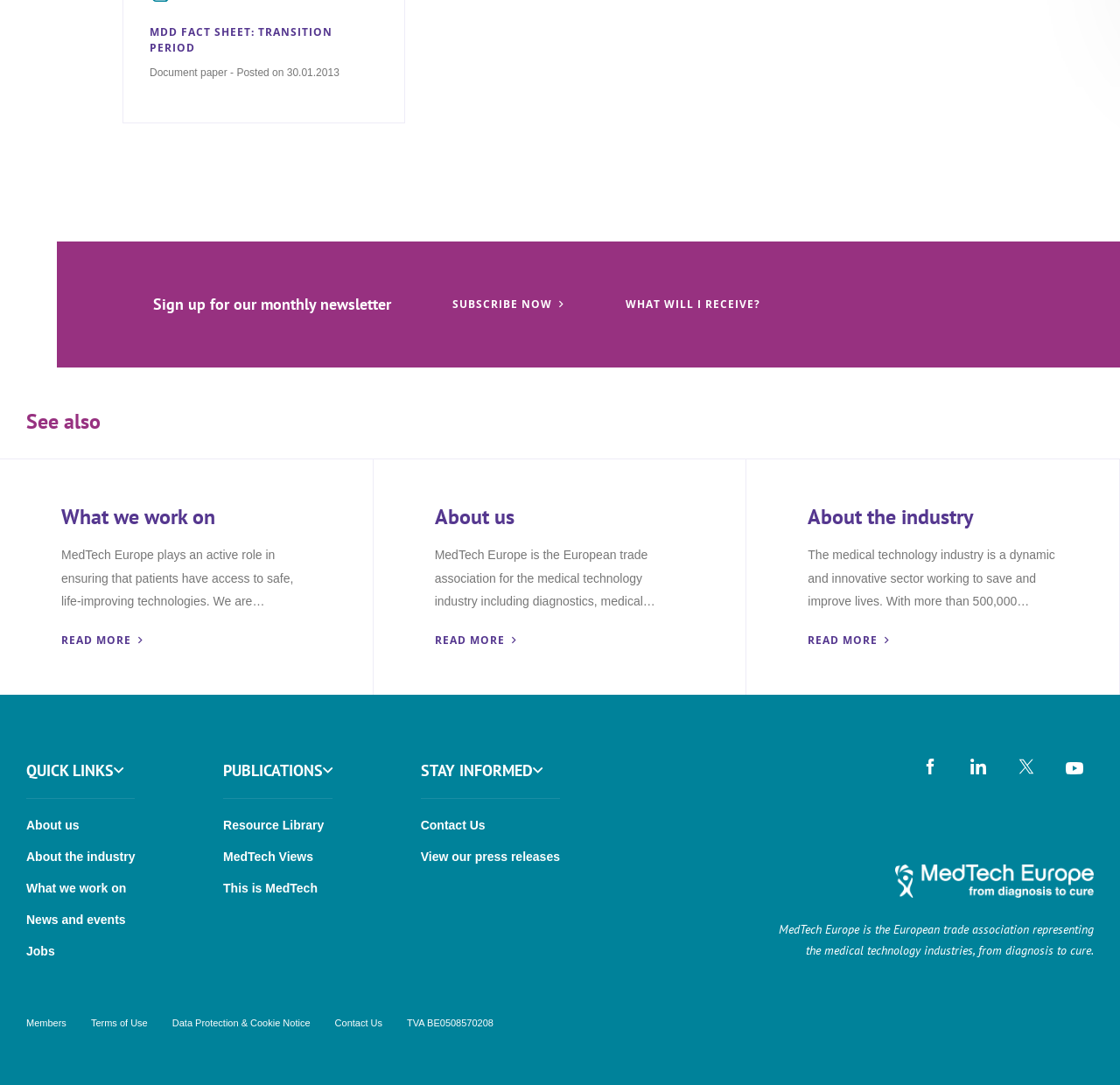Give a one-word or one-phrase response to the question:
What is the purpose of MedTech Europe?

To make health systems more efficient and sustainable